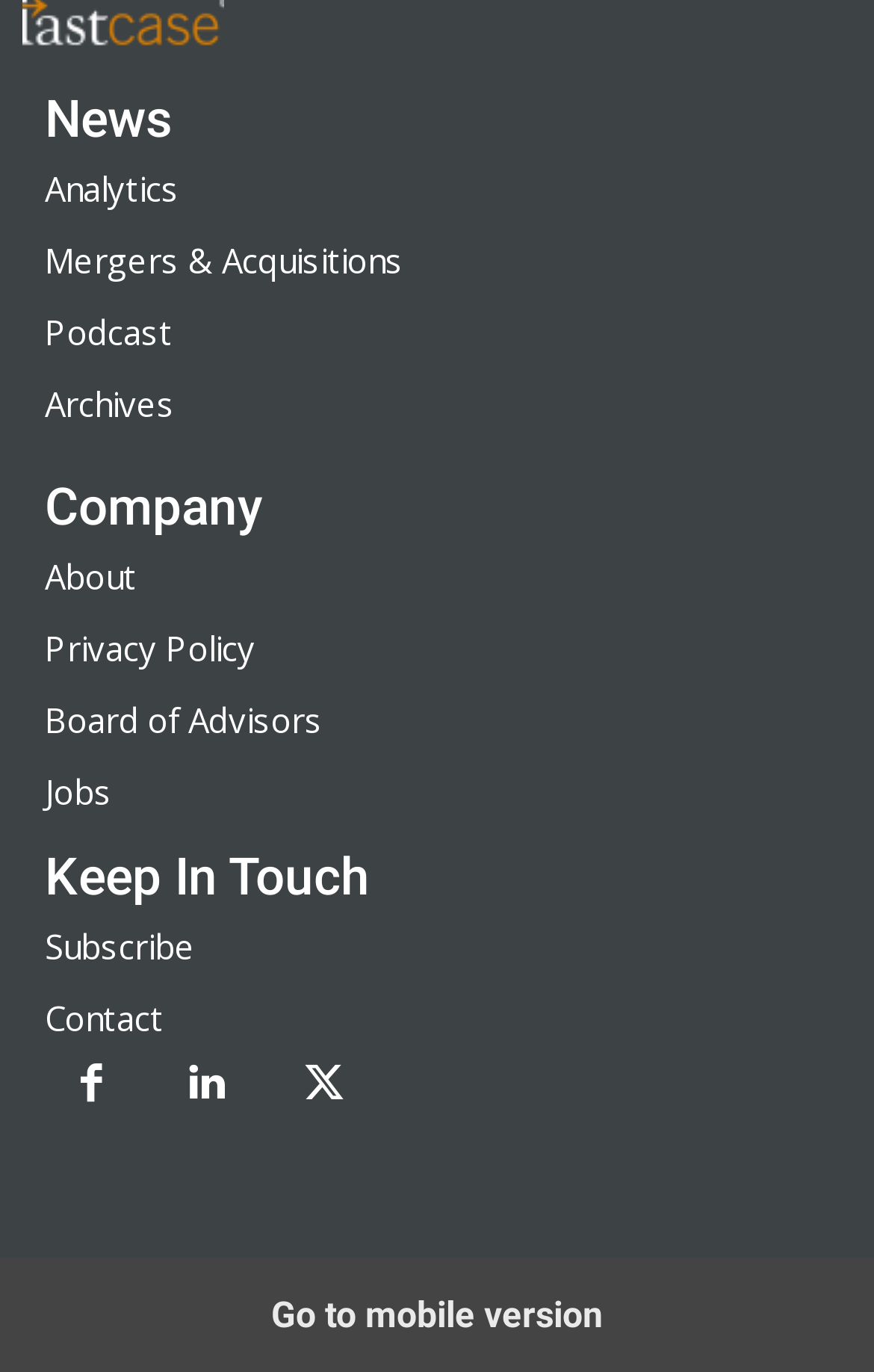Please identify the bounding box coordinates for the region that you need to click to follow this instruction: "Contact the company".

[0.051, 0.726, 0.187, 0.758]